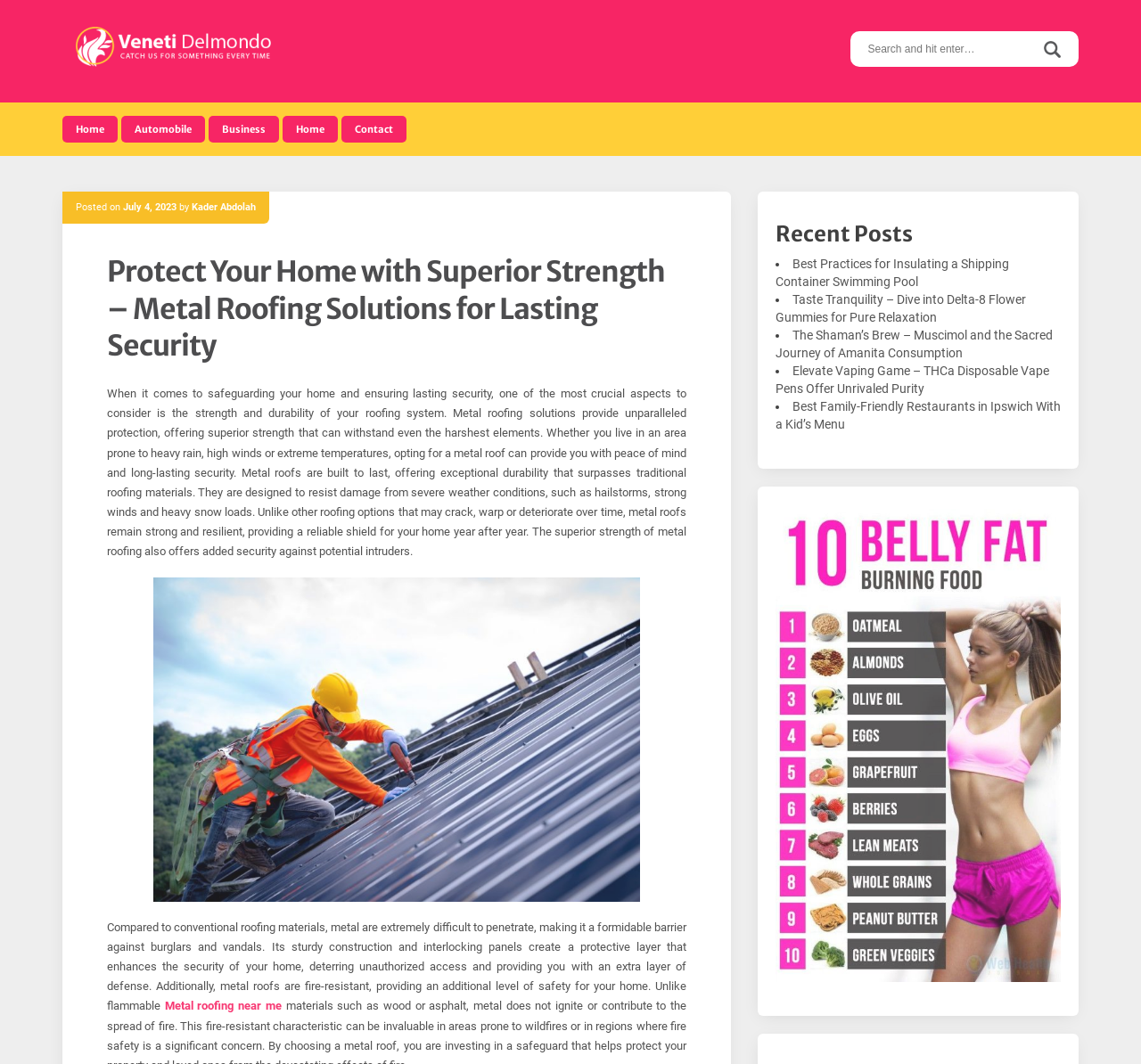What is the company name mentioned on the webpage?
Kindly offer a comprehensive and detailed response to the question.

The company name 'Veneti Delmondo' is mentioned on the webpage as a link and an image, which suggests that it is the company providing metal roofing solutions.